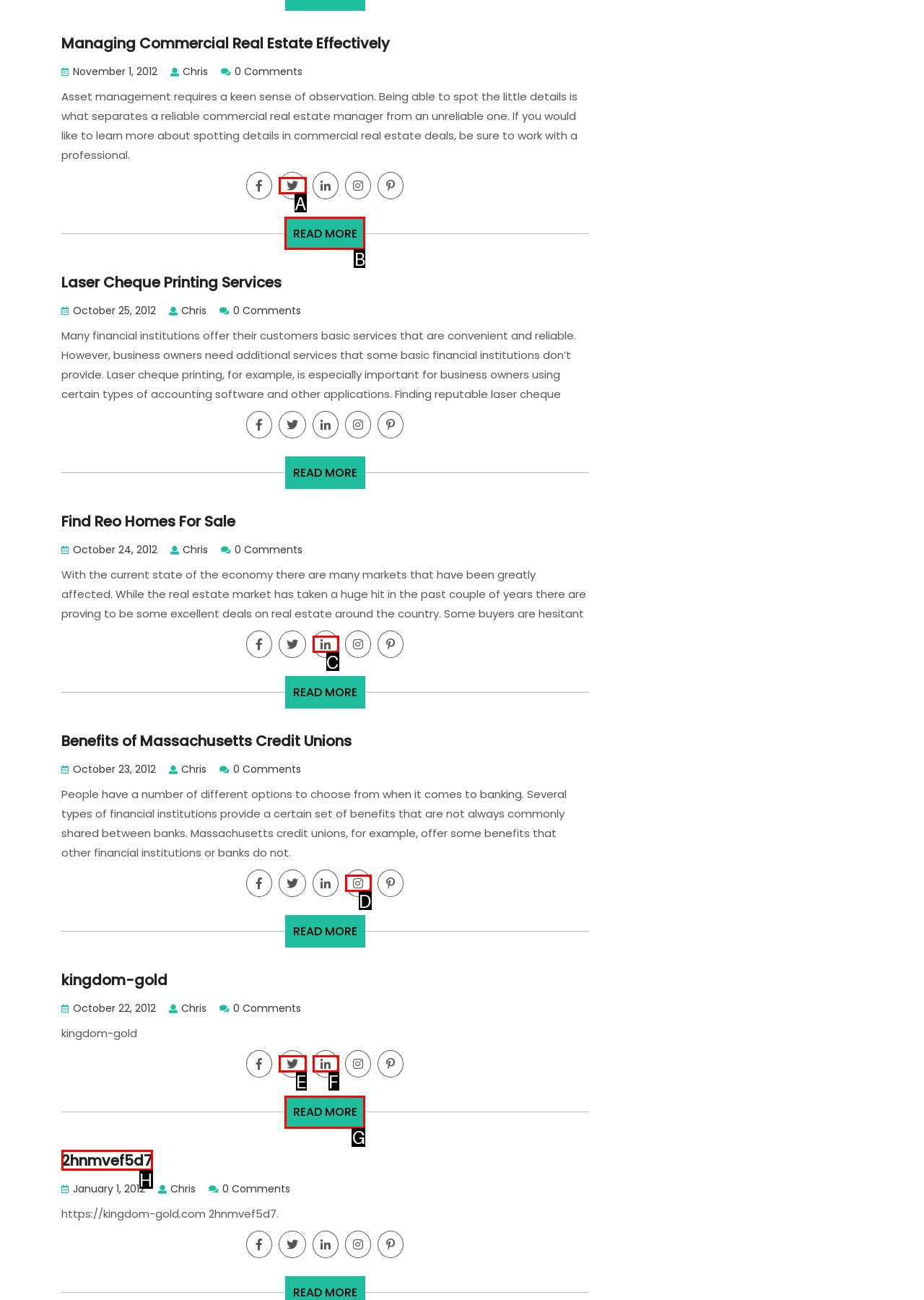Identify the letter of the UI element I need to click to carry out the following instruction: Request a demo

None